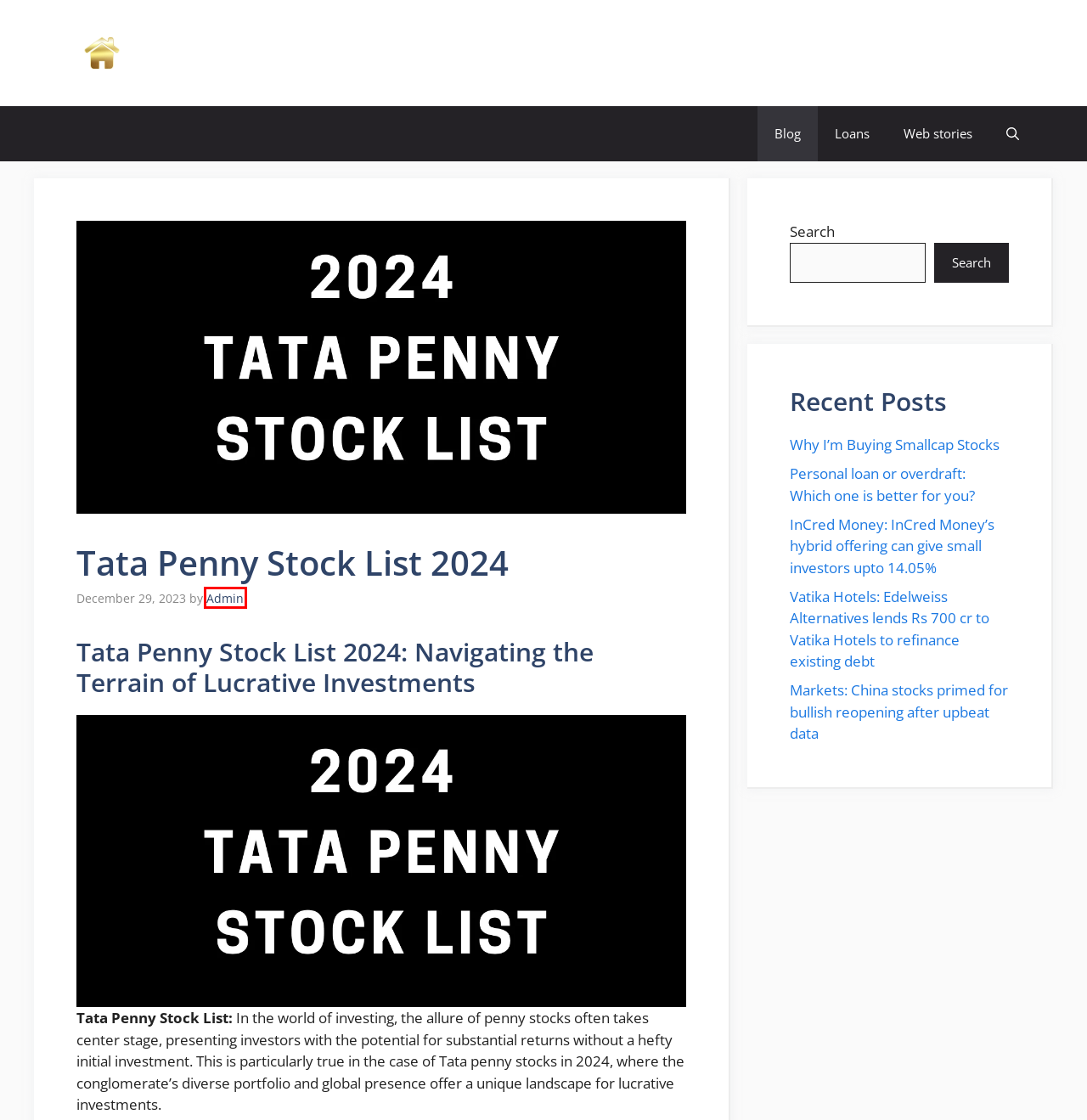Examine the screenshot of a webpage with a red rectangle bounding box. Select the most accurate webpage description that matches the new webpage after clicking the element within the bounding box. Here are the candidates:
A. Blog – E Bullion News
B. E Bullion News
C. Loans – E Bullion News
D. Admin – E Bullion News
E. Why I’m Buying Smallcap Stocks – E Bullion News
F. Personal loan or overdraft: Which one is better for you? – E Bullion News
G. Web stories – E Bullion News
H. Markets: China stocks primed for bullish reopening after upbeat data – E Bullion News

D